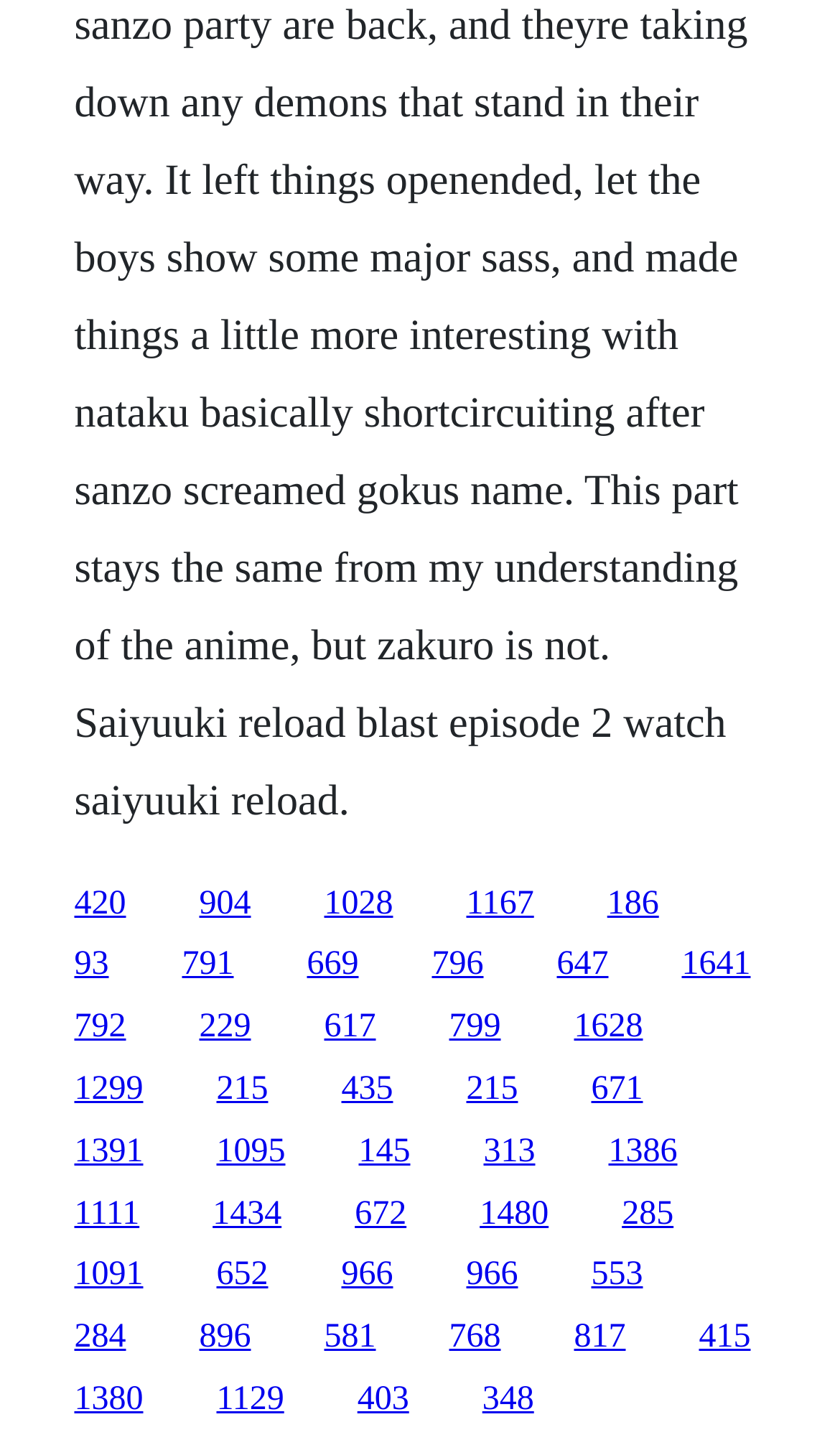Locate the bounding box coordinates of the element's region that should be clicked to carry out the following instruction: "go to the last link on the second row". The coordinates need to be four float numbers between 0 and 1, i.e., [left, top, right, bottom].

[0.663, 0.653, 0.724, 0.678]